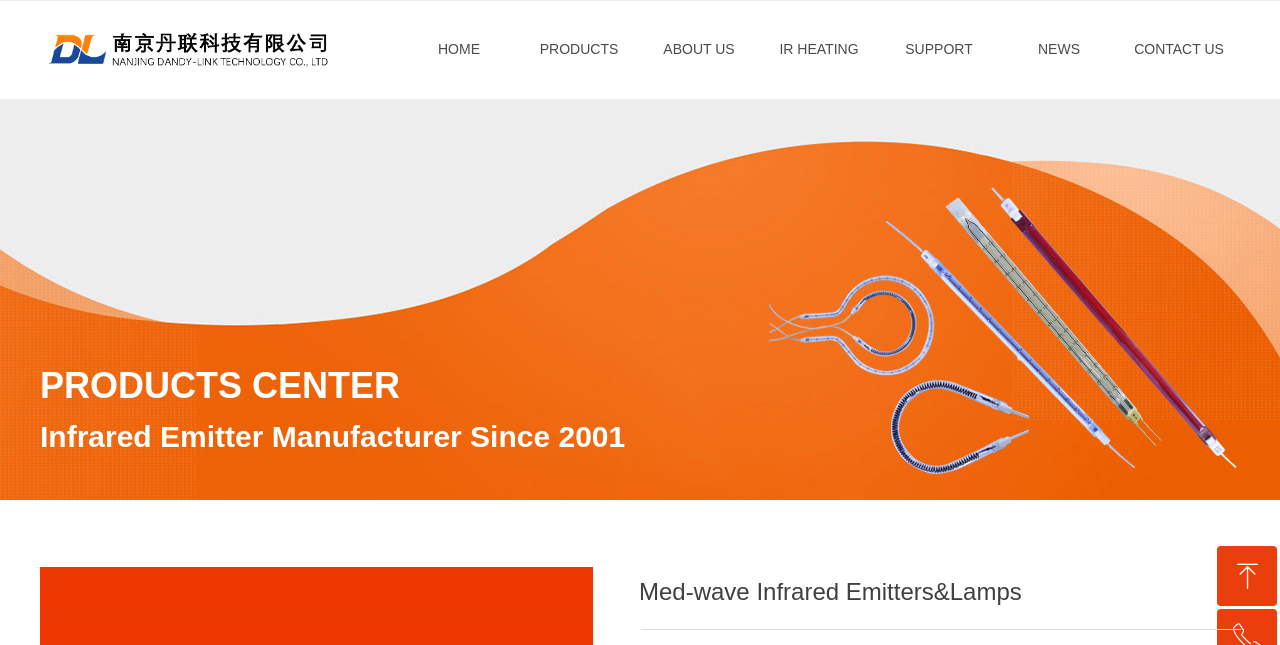Find the bounding box coordinates of the element to click in order to complete this instruction: "go to home page". The bounding box coordinates must be four float numbers between 0 and 1, denoted as [left, top, right, bottom].

[0.323, 0.04, 0.394, 0.113]